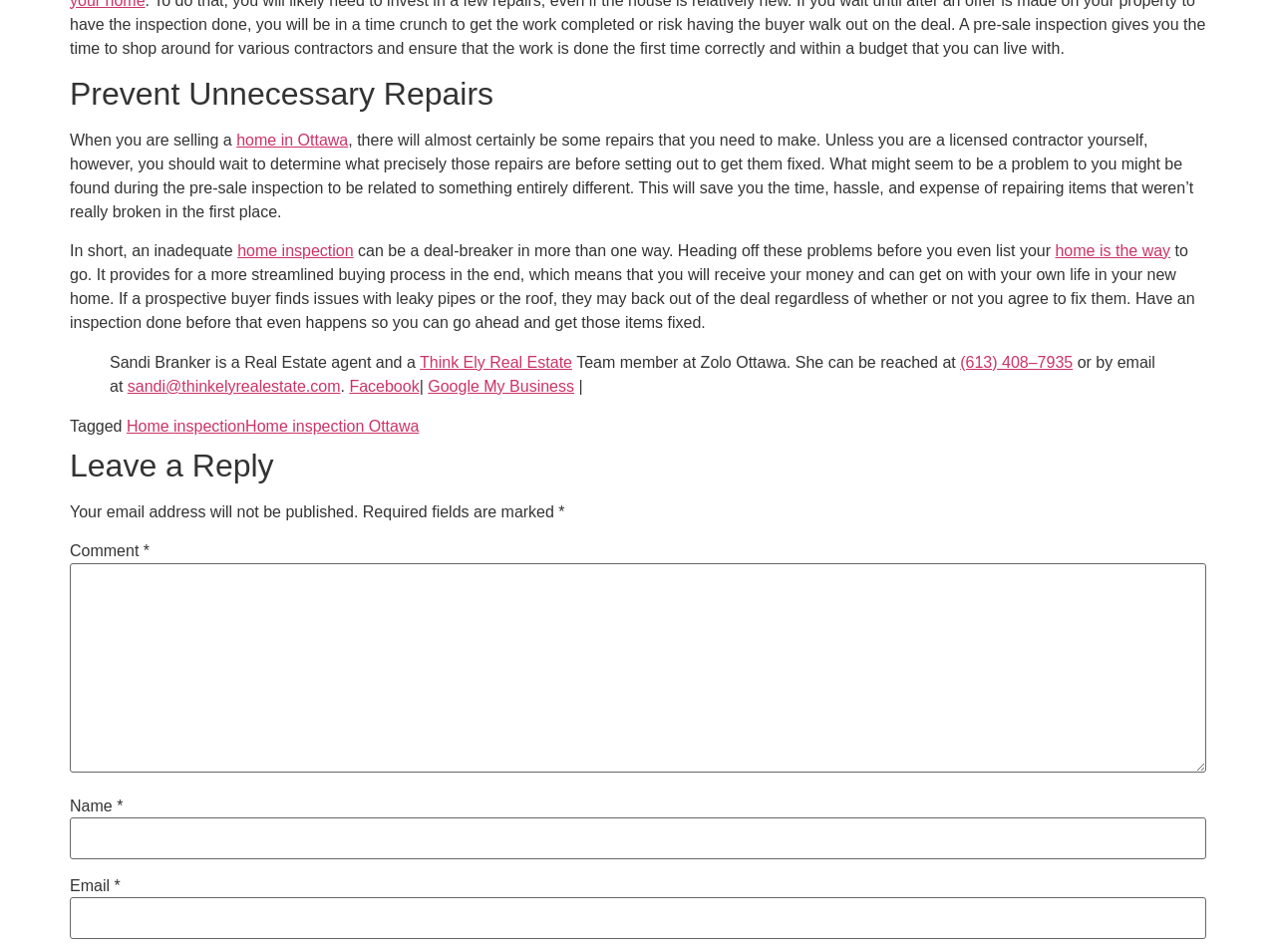Determine the bounding box for the described UI element: "home is the way".

[0.827, 0.254, 0.917, 0.272]